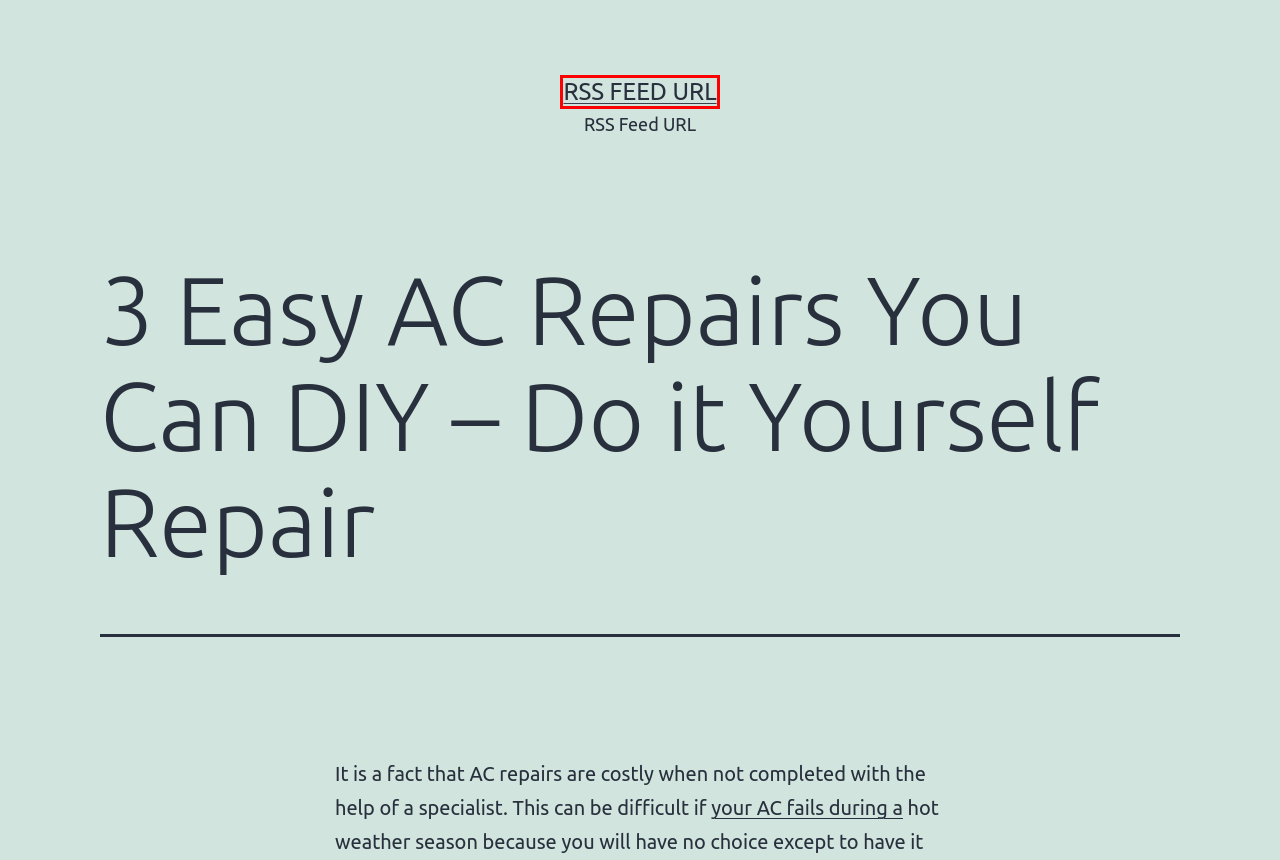Examine the screenshot of a webpage with a red bounding box around a specific UI element. Identify which webpage description best matches the new webpage that appears after clicking the element in the red bounding box. Here are the candidates:
A. August 2019 - RSS Feed URL
B. RSS Feed URL - RSS Feed URL
C. RSS Feed URL, Author at RSS Feed URL
D. Home Archives - RSS Feed URL
E. July 2023 - RSS Feed URL
F. April 2014 - RSS Feed URL
G. July 2014 - RSS Feed URL
H. December 2022 - RSS Feed URL

B